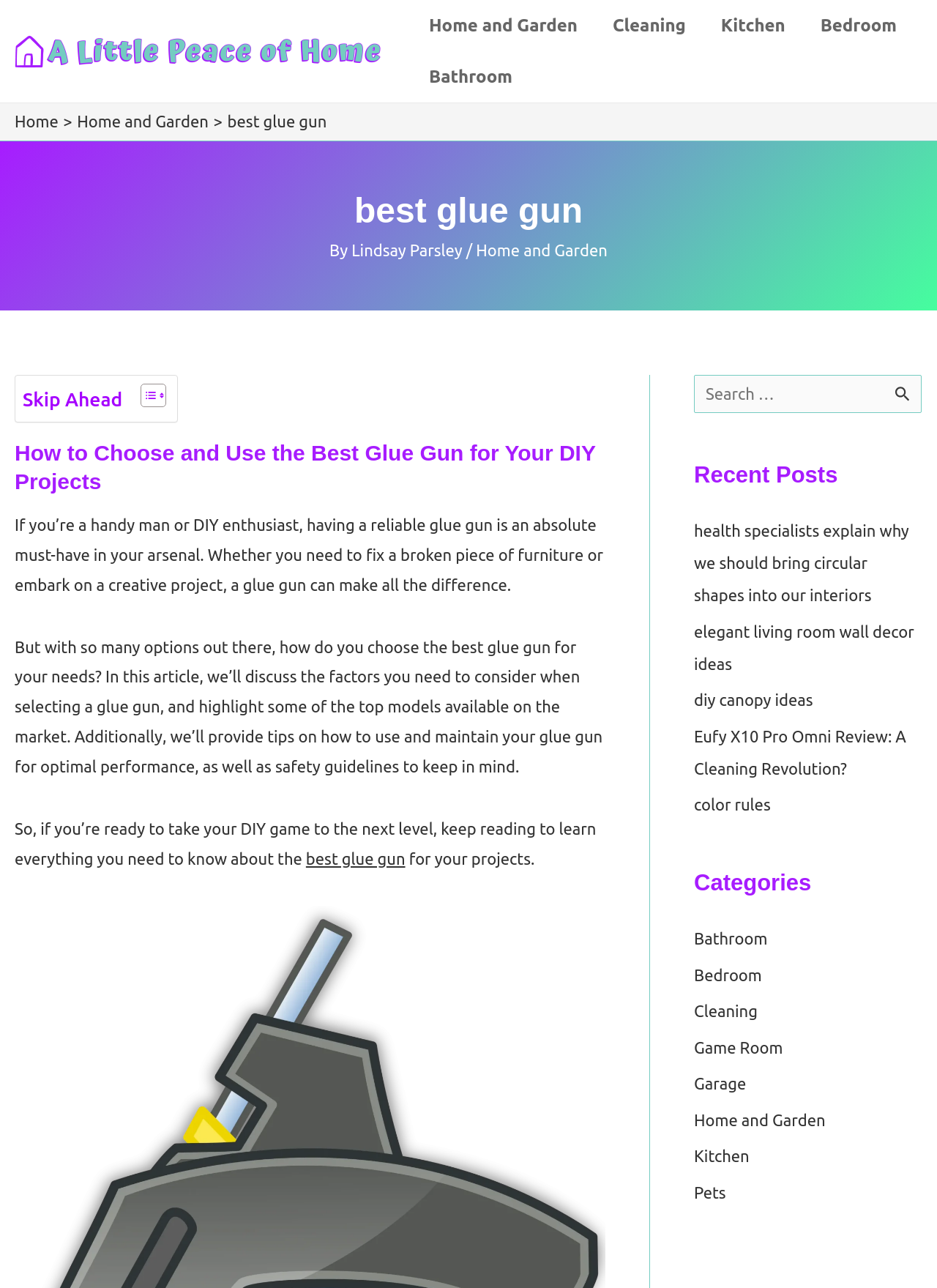Provide a one-word or short-phrase answer to the question:
What is the topic of the current article?

Best Glue Gun